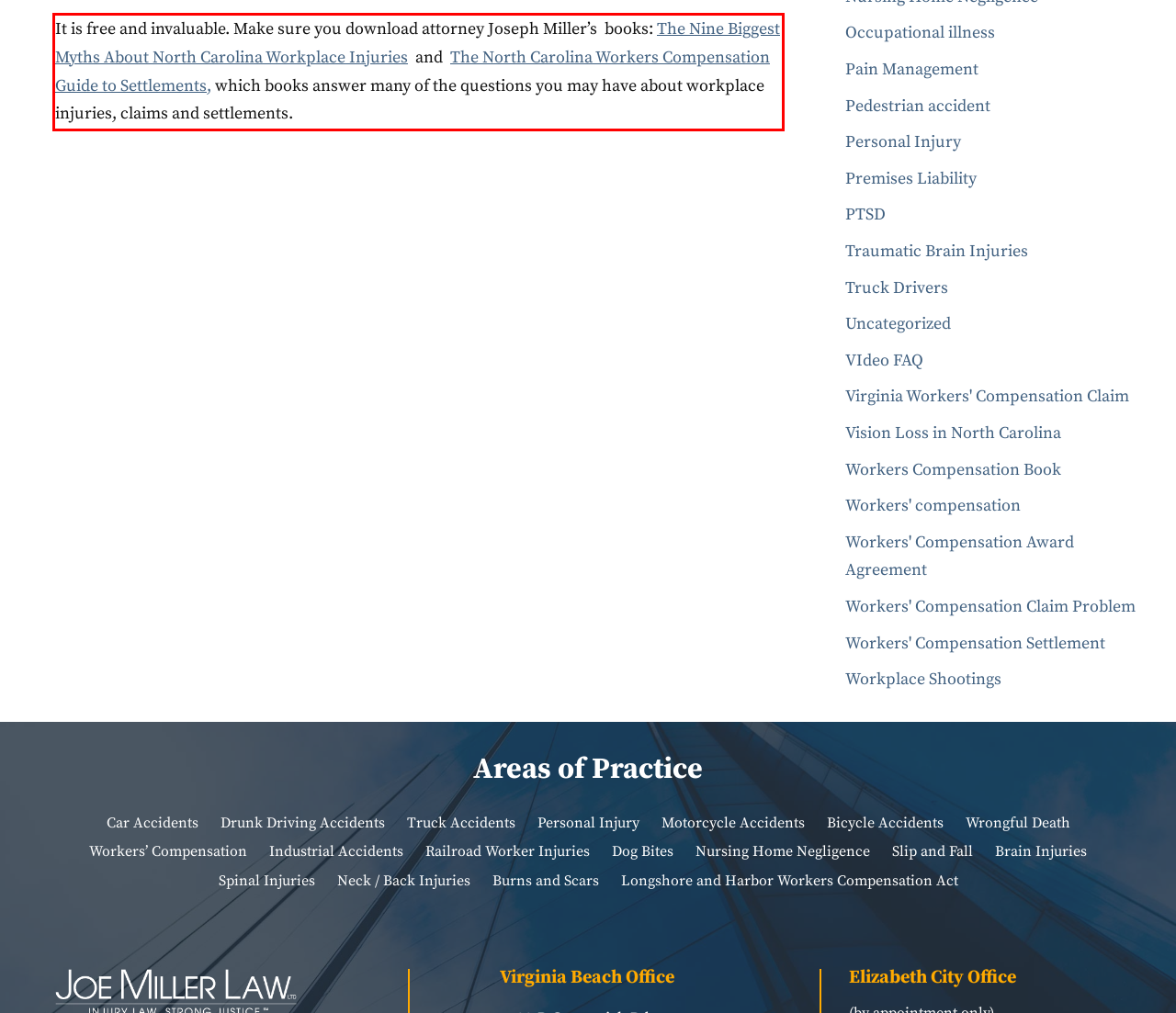Examine the screenshot of the webpage, locate the red bounding box, and generate the text contained within it.

It is free and invaluable. Make sure you download attorney Joseph Miller’s books: The Nine Biggest Myths About North Carolina Workplace Injuries and The North Carolina Workers Compensation Guide to Settlements, which books answer many of the questions you may have about workplace injuries, claims and settlements.